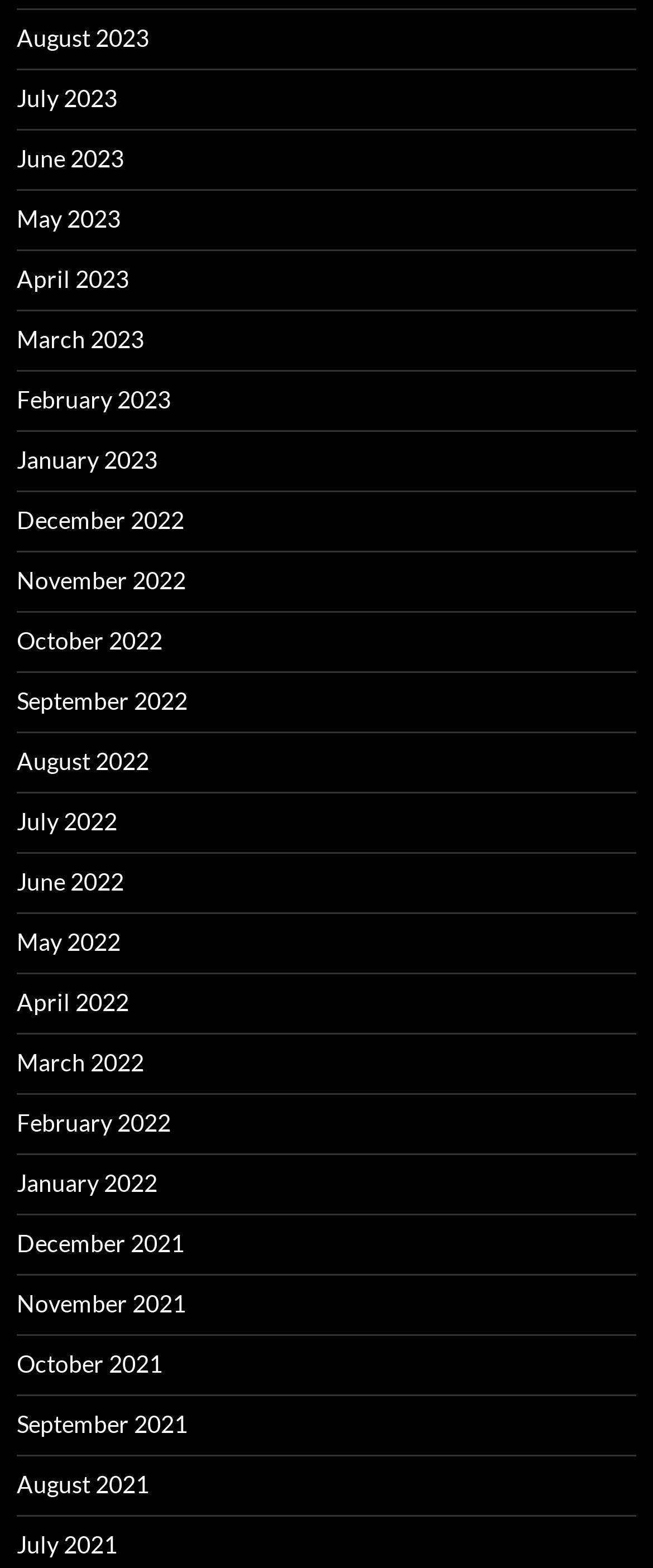How many months are listed?
Give a single word or phrase answer based on the content of the image.

24